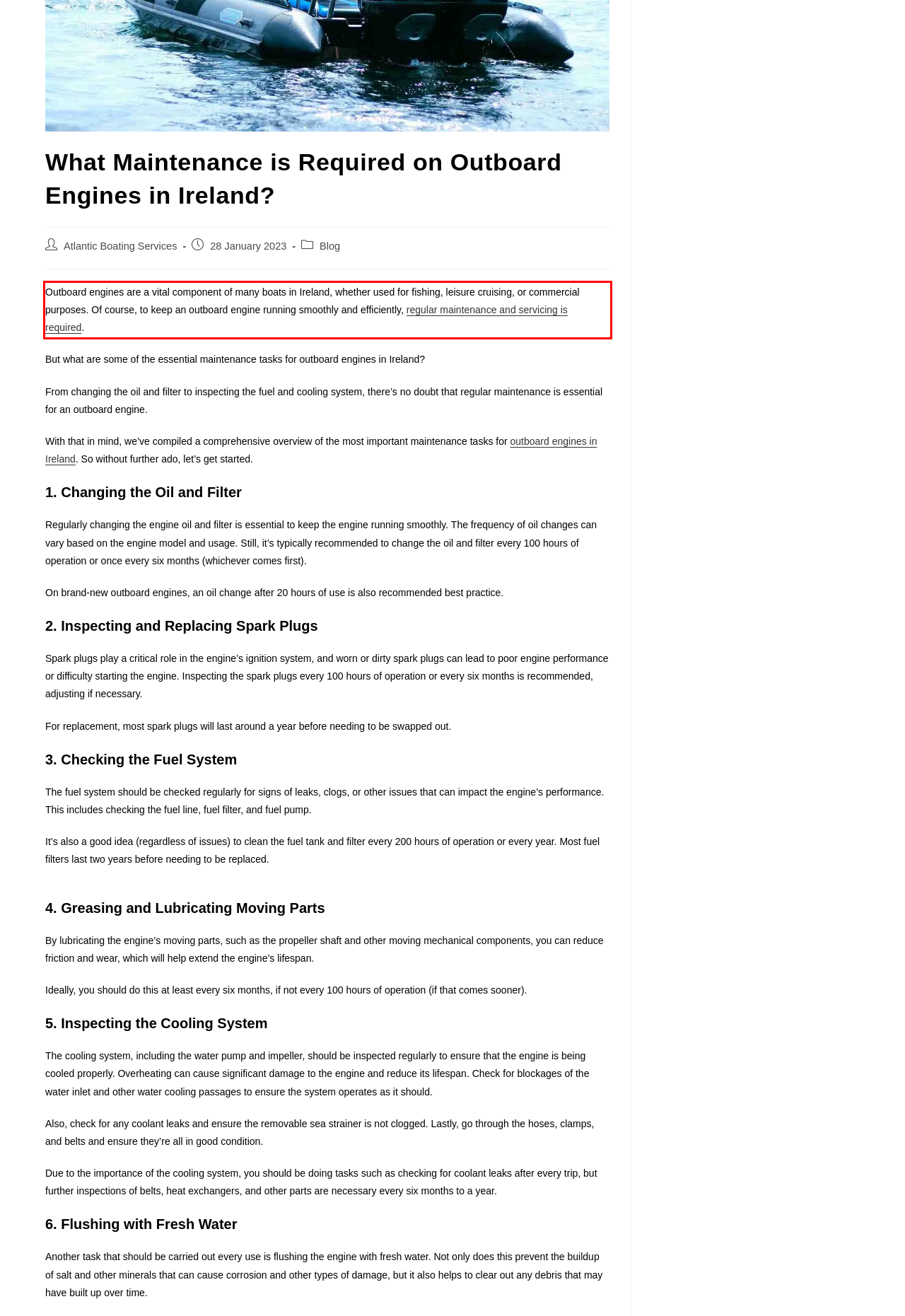You are provided with a screenshot of a webpage containing a red bounding box. Please extract the text enclosed by this red bounding box.

Outboard engines are a vital component of many boats in Ireland, whether used for fishing, leisure cruising, or commercial purposes. Of course, to keep an outboard engine running smoothly and efficiently, regular maintenance and servicing is required.